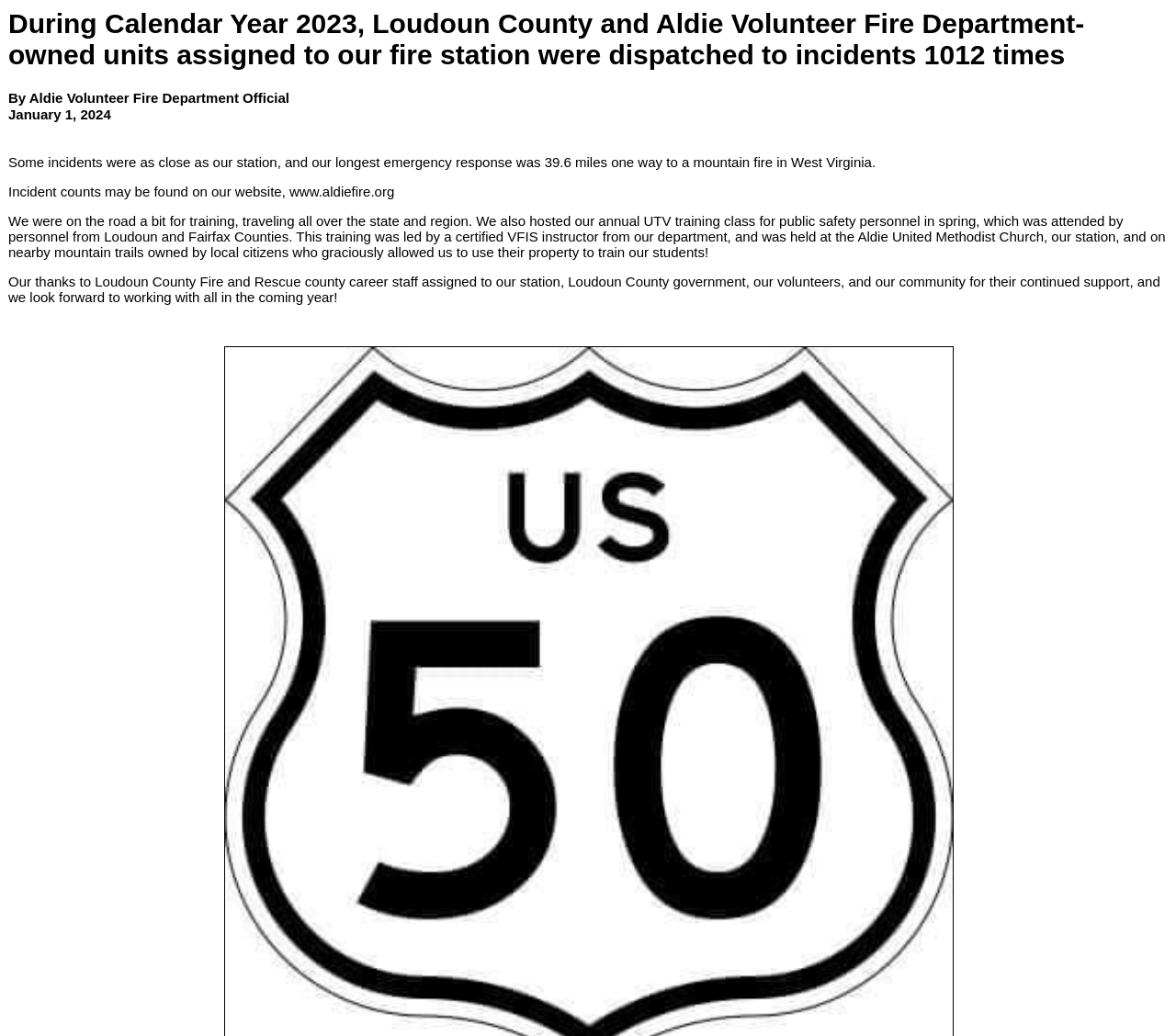Generate an in-depth caption that captures all aspects of the webpage.

The webpage is about the Aldie Volunteer Fire Department. At the top, there is a brief statement about the department's response to incidents in 2023, mentioning that they were dispatched 1012 times. 

Below this statement, there is a section with four rows of information. The first row is empty, followed by a row with the author's name, "By Aldie Volunteer Fire Department Official". The next row displays the date "January 1, 2024". The fourth row is also empty. 

Below this section, there is a longer paragraph that provides more details about the department's activities in 2023. It mentions the distances they traveled for emergency responses and training, including a mountain fire in West Virginia. The paragraph also highlights their annual UTV training class, which was attended by personnel from Loudoun and Fairfax Counties. The department expresses gratitude to their supporters, including Loudoun County Fire and Rescue, the county government, volunteers, and the community.